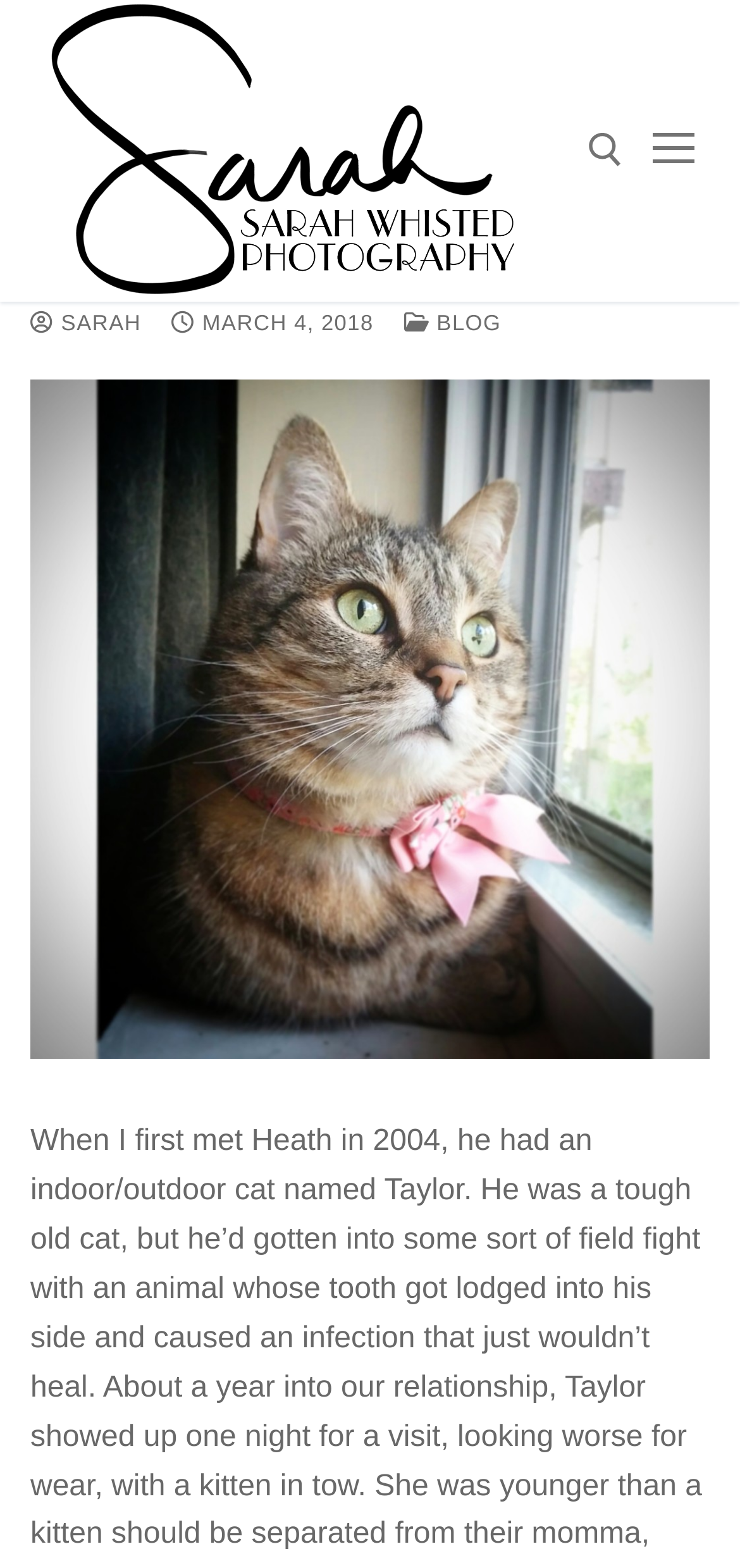What is the date mentioned on the webpage?
Please use the visual content to give a single word or phrase answer.

MARCH 4, 2018